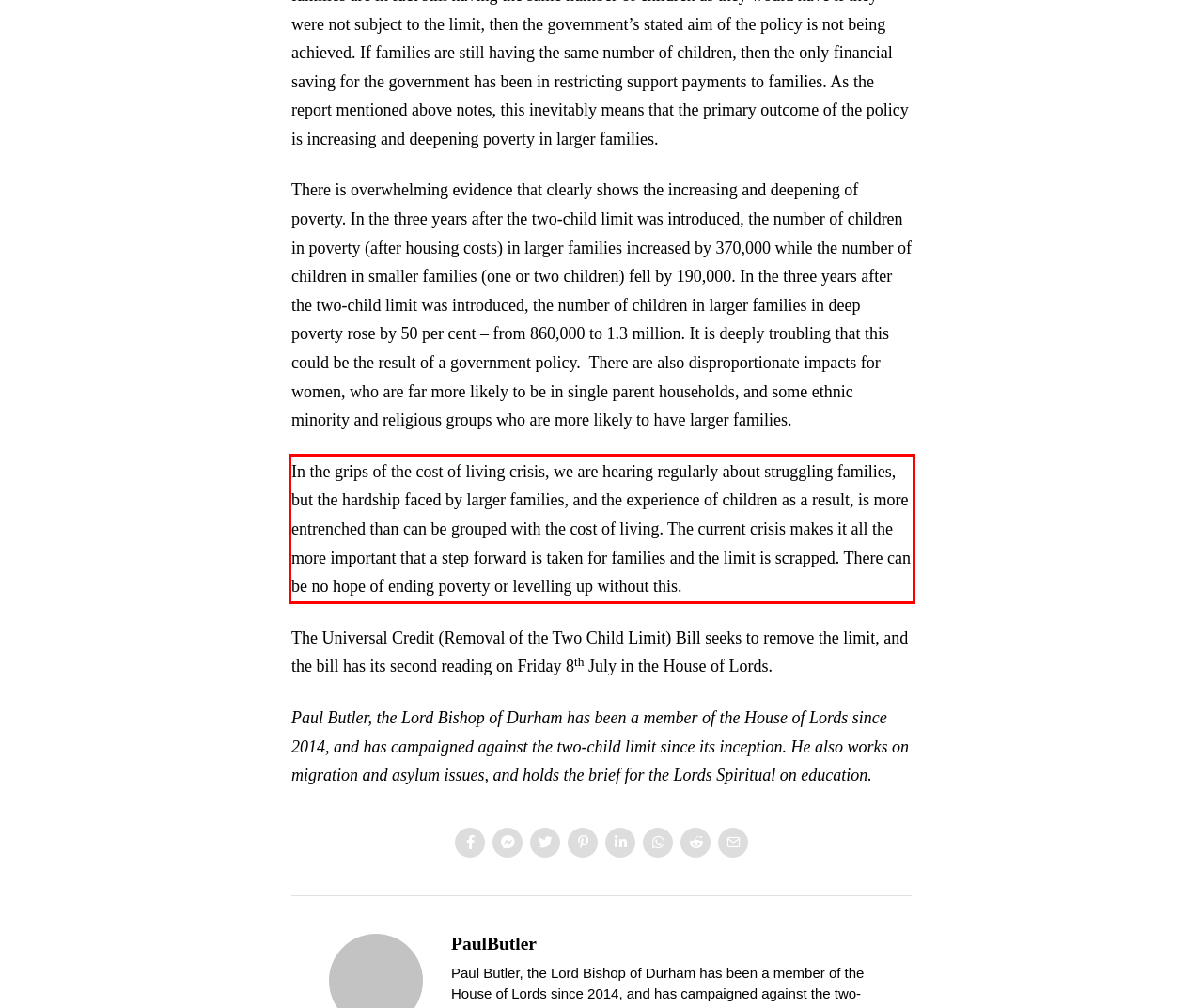Please analyze the provided webpage screenshot and perform OCR to extract the text content from the red rectangle bounding box.

In the grips of the cost of living crisis, we are hearing regularly about struggling families, but the hardship faced by larger families, and the experience of children as a result, is more entrenched than can be grouped with the cost of living. The current crisis makes it all the more important that a step forward is taken for families and the limit is scrapped. There can be no hope of ending poverty or levelling up without this.